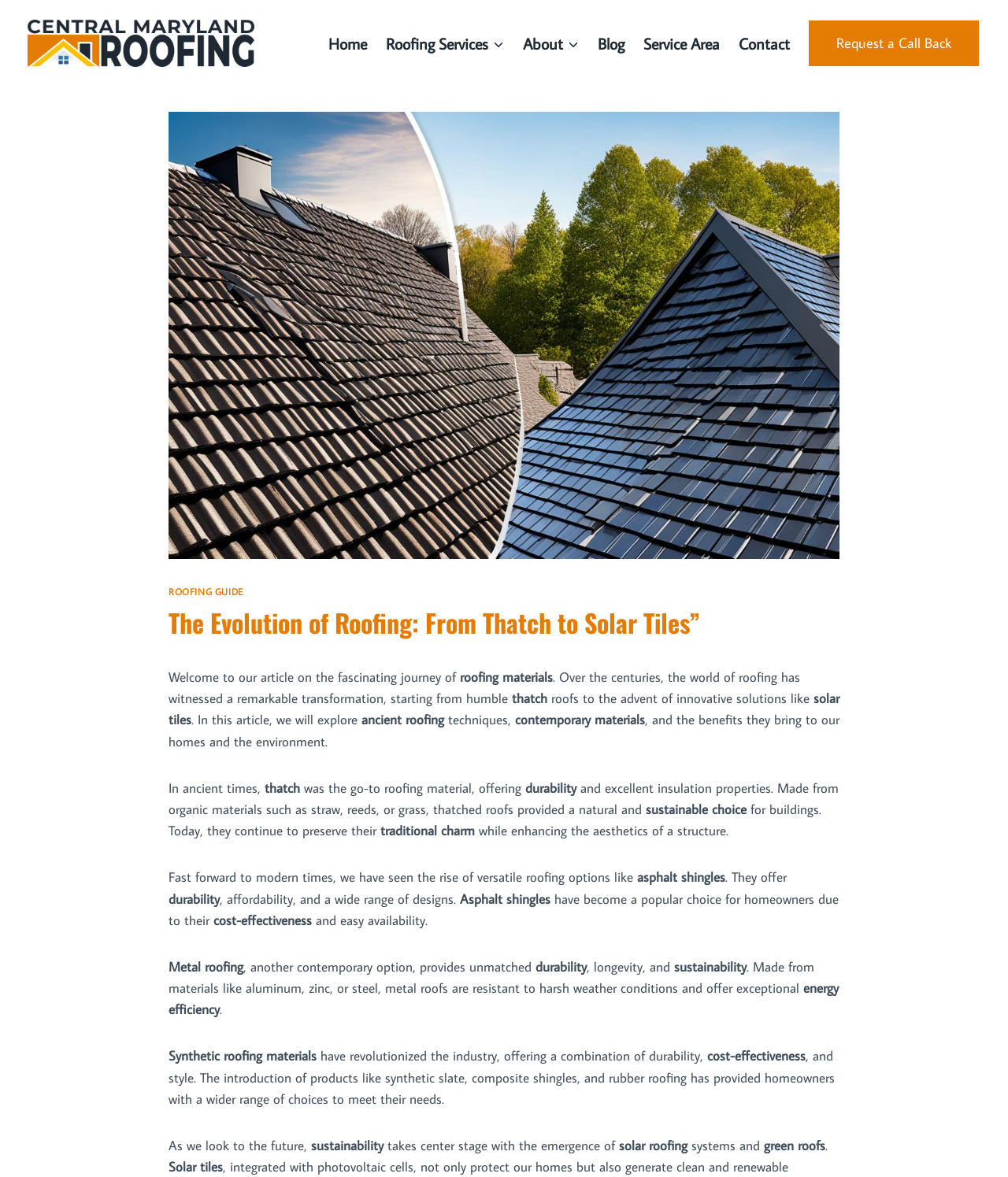Locate the bounding box coordinates of the element to click to perform the following action: 'Scroll to top'. The coordinates should be given as four float values between 0 and 1, in the form of [left, top, right, bottom].

[0.919, 0.817, 0.938, 0.833]